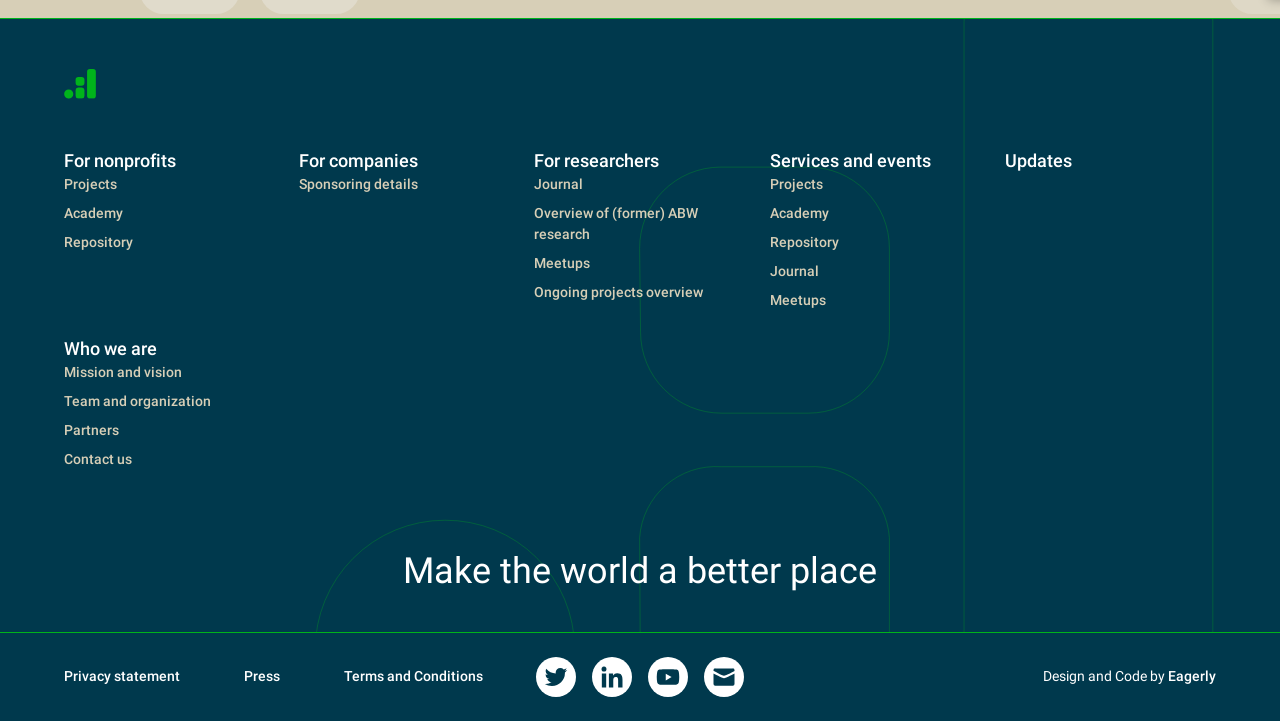Give a concise answer using only one word or phrase for this question:
What type of organizations are supported?

Nonprofits, companies, researchers